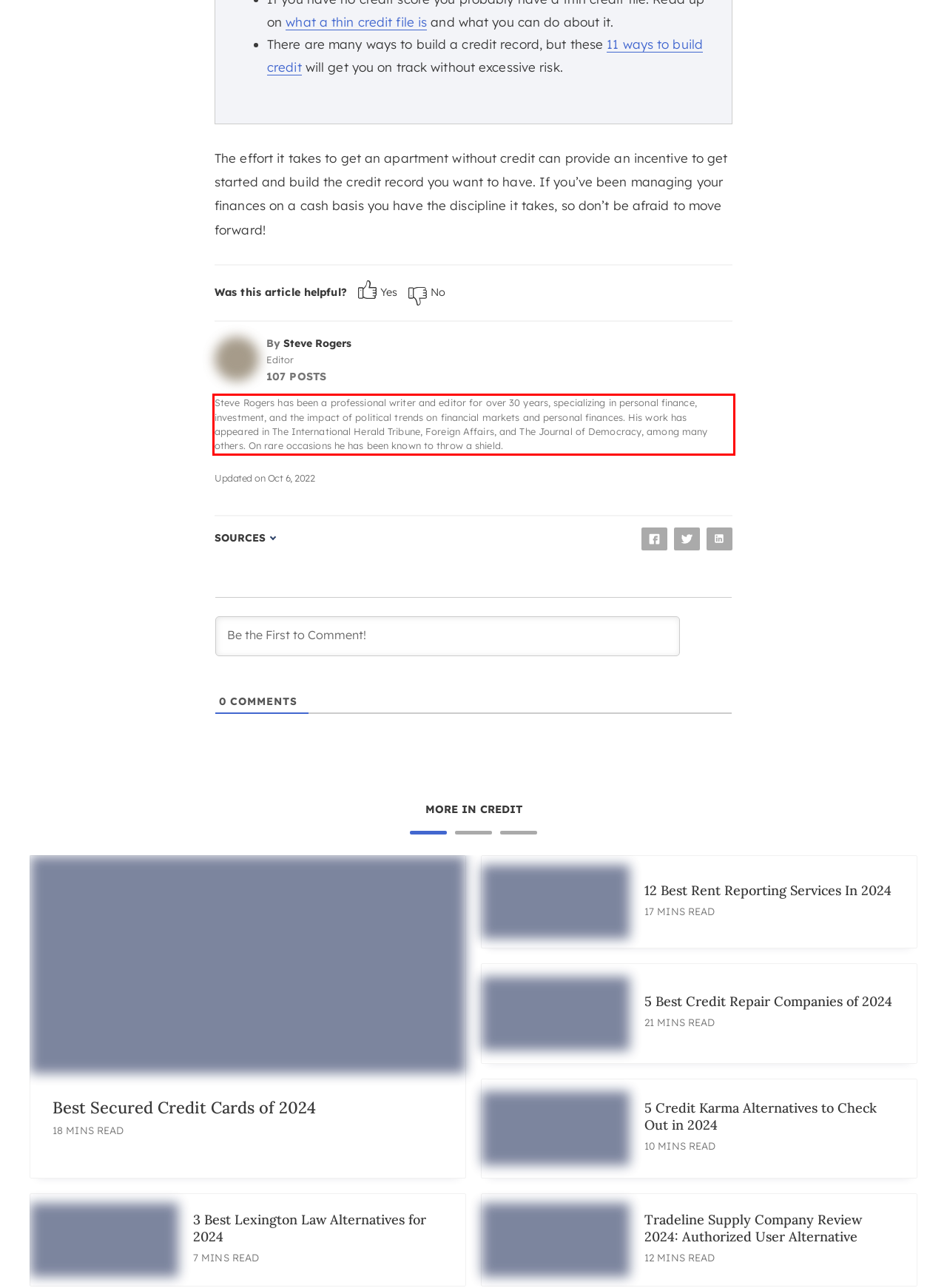You are given a screenshot of a webpage with a UI element highlighted by a red bounding box. Please perform OCR on the text content within this red bounding box.

Steve Rogers has been a professional writer and editor for over 30 years, specializing in personal finance, investment, and the impact of political trends on financial markets and personal finances. His work has appeared in The International Herald Tribune, Foreign Affairs, and The Journal of Democracy, among many others. On rare occasions he has been known to throw a shield.